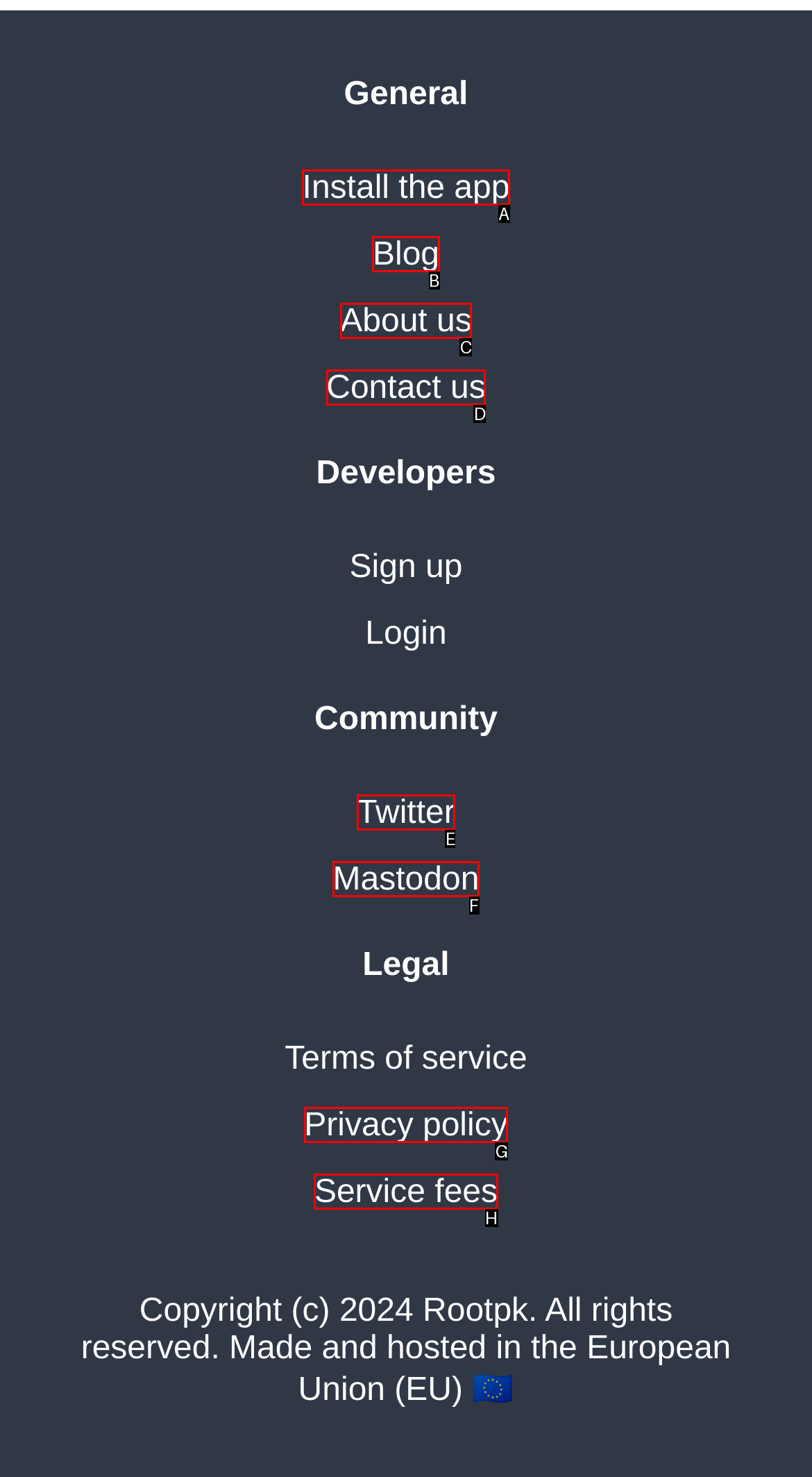Identify which HTML element matches the description: Blog
Provide your answer in the form of the letter of the correct option from the listed choices.

B